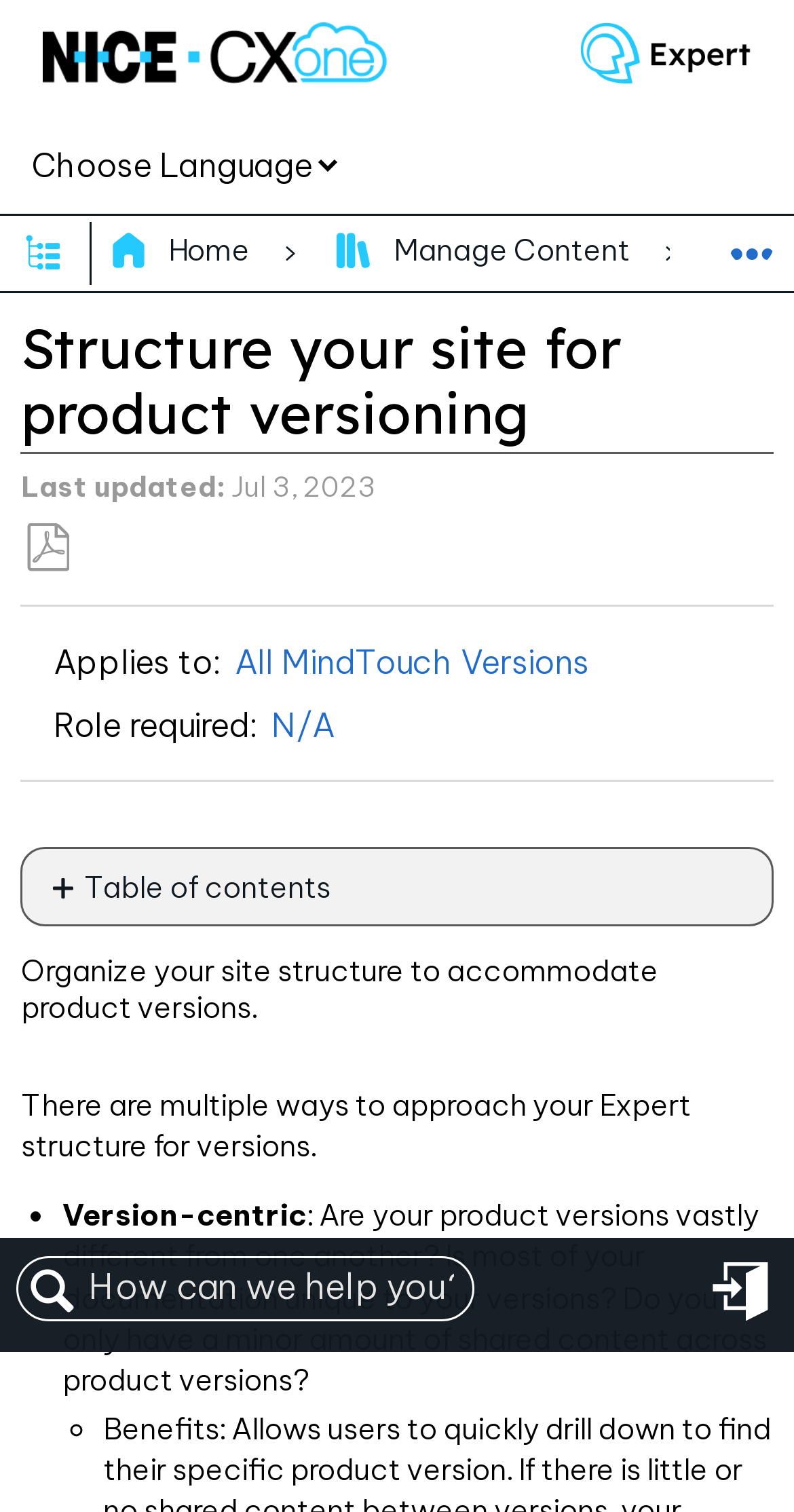Indicate the bounding box coordinates of the clickable region to achieve the following instruction: "Save as PDF."

[0.031, 0.346, 0.088, 0.379]